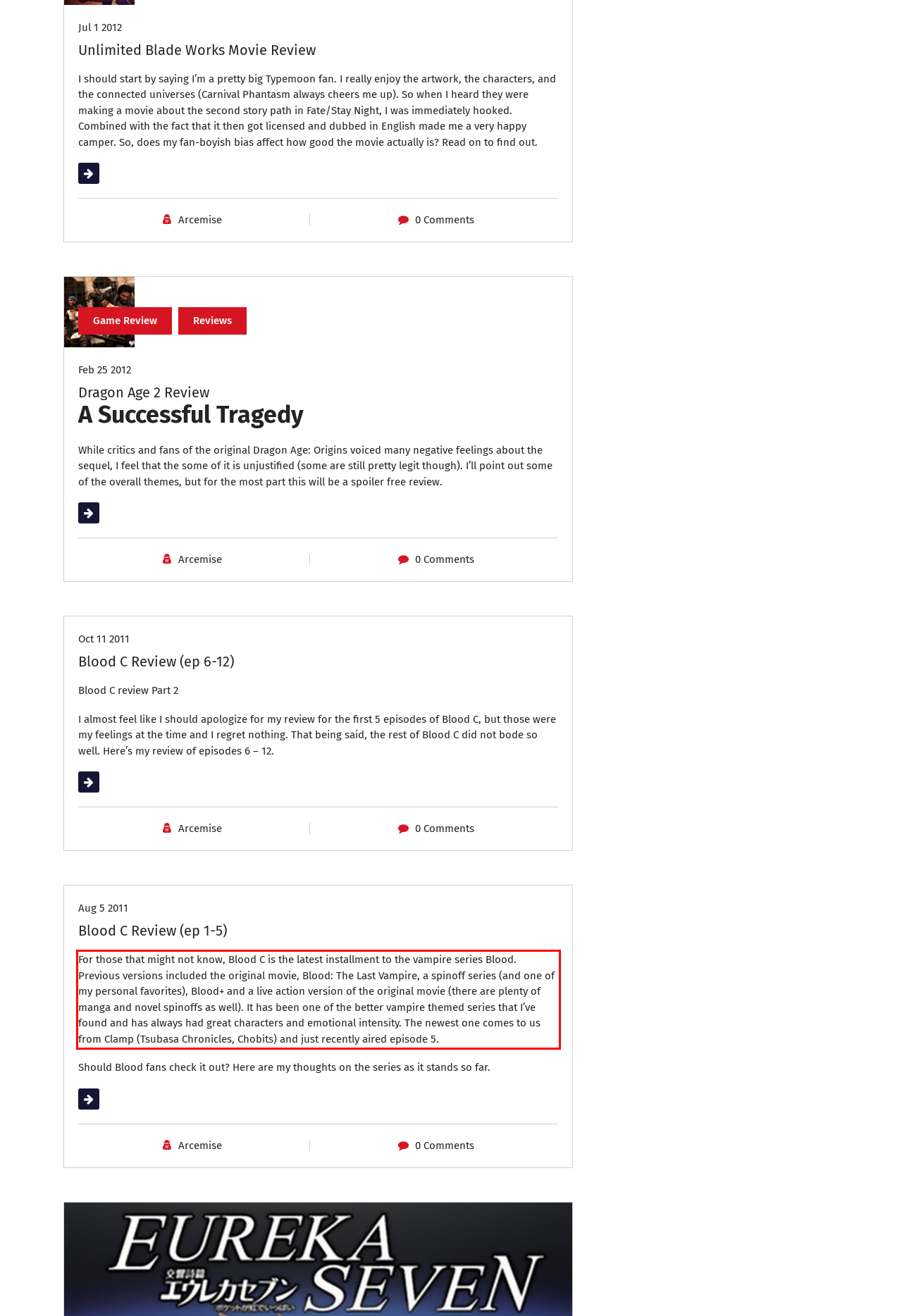Given a screenshot of a webpage with a red bounding box, extract the text content from the UI element inside the red bounding box.

For those that might not know, Blood C is the latest installment to the vampire series Blood. Previous versions included the original movie, Blood: The Last Vampire, a spinoff series (and one of my personal favorites), Blood+ and a live action version of the original movie (there are plenty of manga and novel spinoffs as well). It has been one of the better vampire themed series that I’ve found and has always had great characters and emotional intensity. The newest one comes to us from Clamp (Tsubasa Chronicles, Chobits) and just recently aired episode 5.